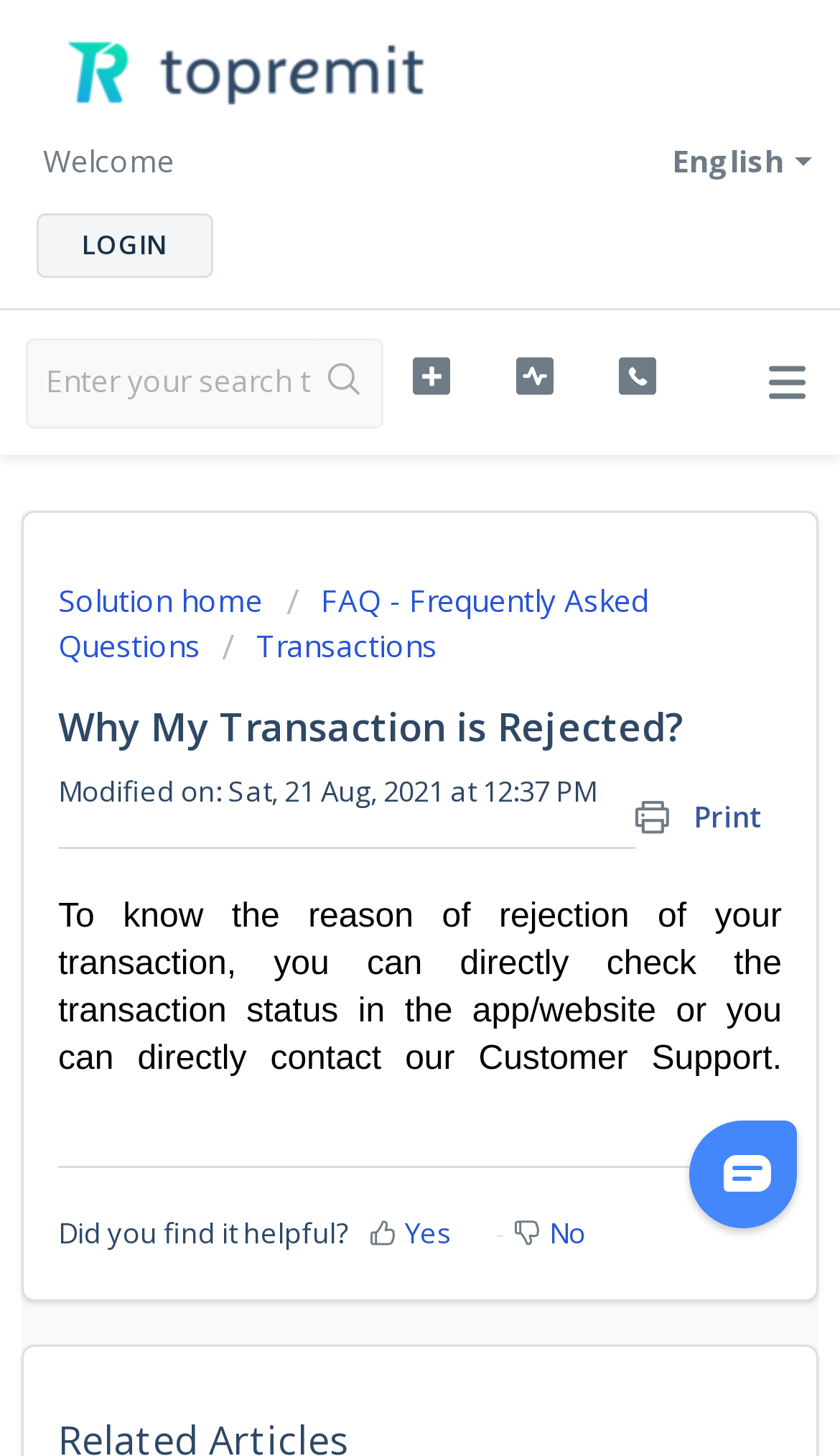Using the information shown in the image, answer the question with as much detail as possible: Is there a way to print the webpage content?

The webpage has a link labeled 'Print' next to the heading 'Why My Transaction is Rejected?', indicating that the user can print the webpage content if needed.